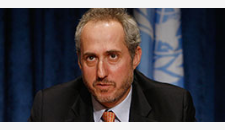What is the color of the curtain in the backdrop?
Using the picture, provide a one-word or short phrase answer.

Blue